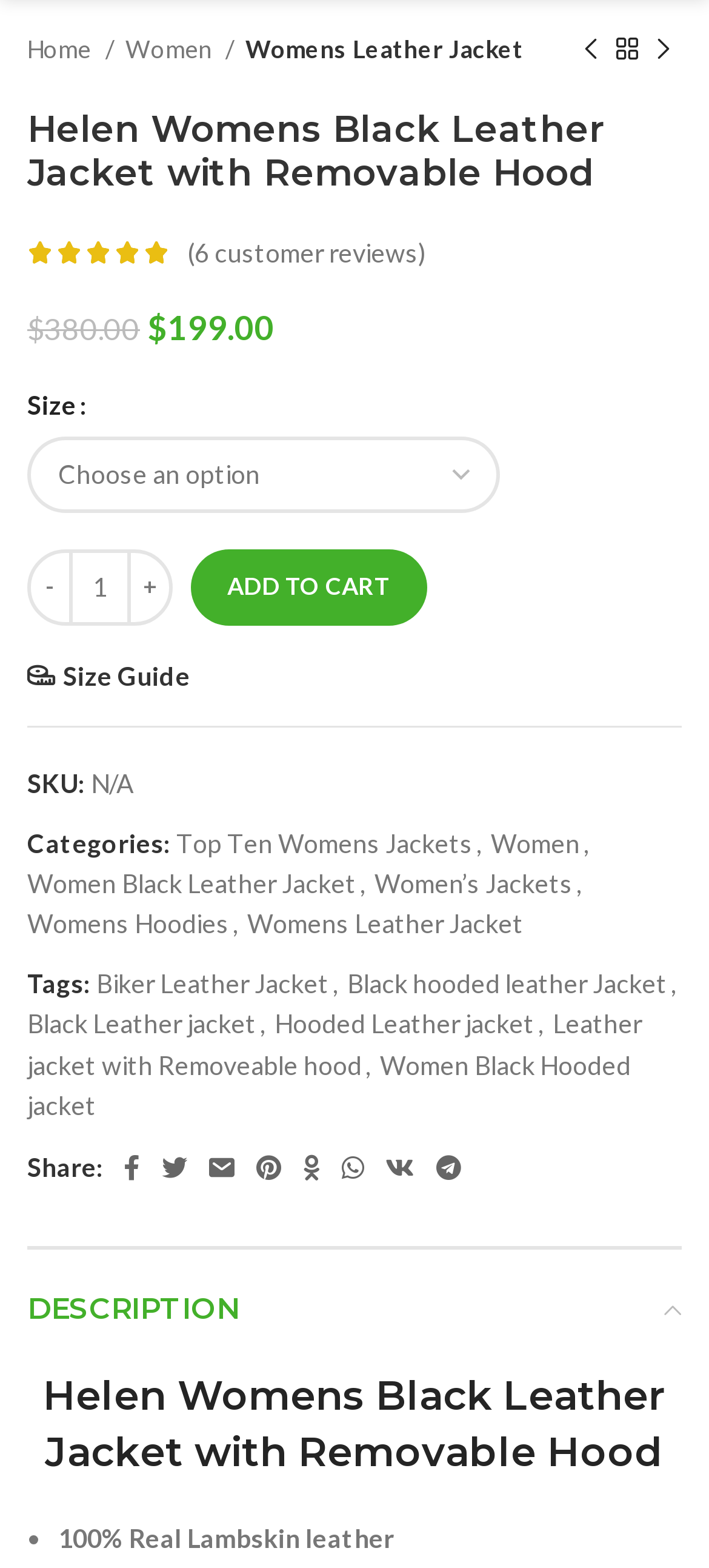Please identify the bounding box coordinates for the region that you need to click to follow this instruction: "Share on Facebook".

[0.159, 0.73, 0.213, 0.76]